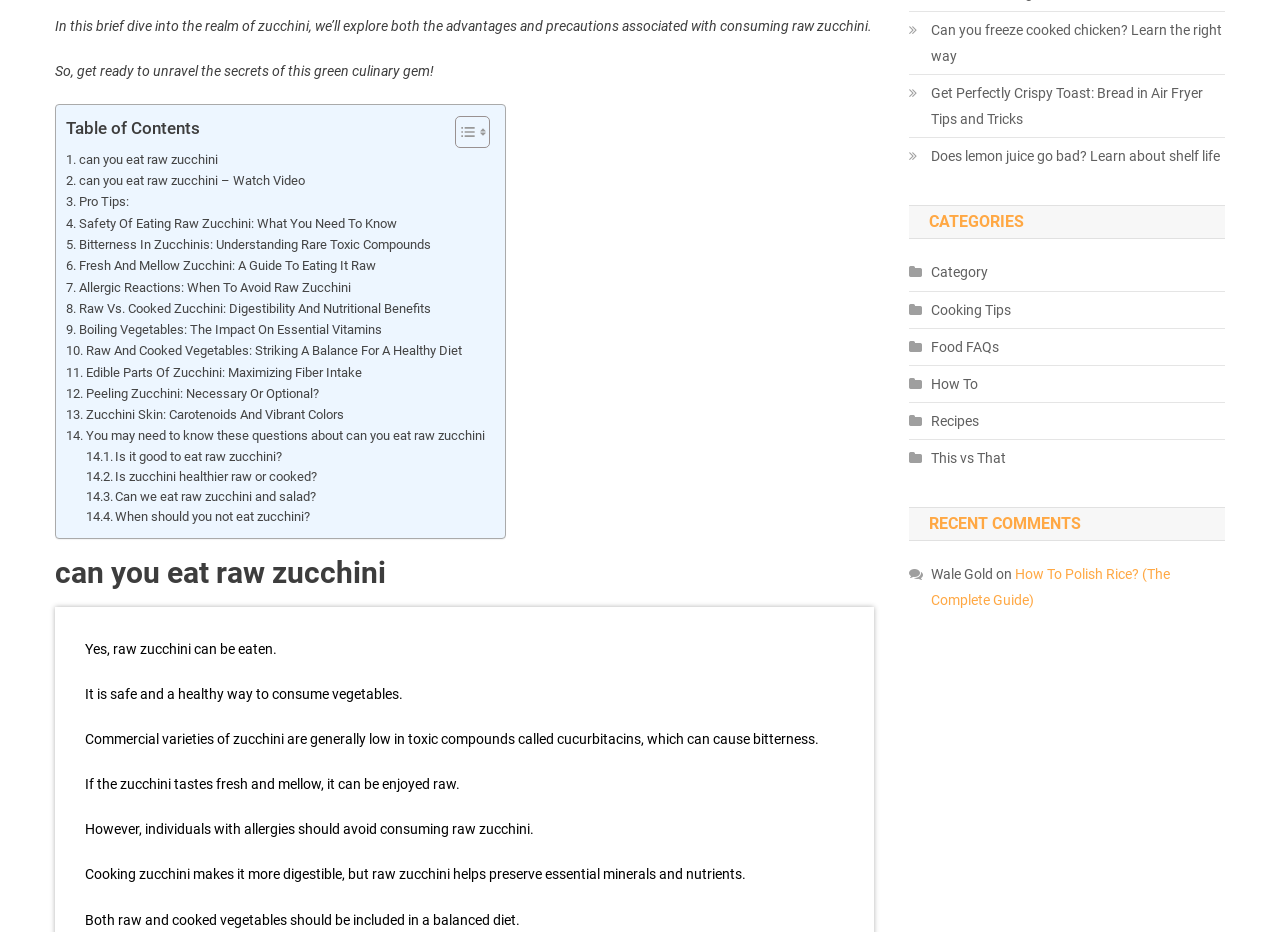Provide the bounding box coordinates for the specified HTML element described in this description: "How To". The coordinates should be four float numbers ranging from 0 to 1, in the format [left, top, right, bottom].

[0.71, 0.398, 0.764, 0.426]